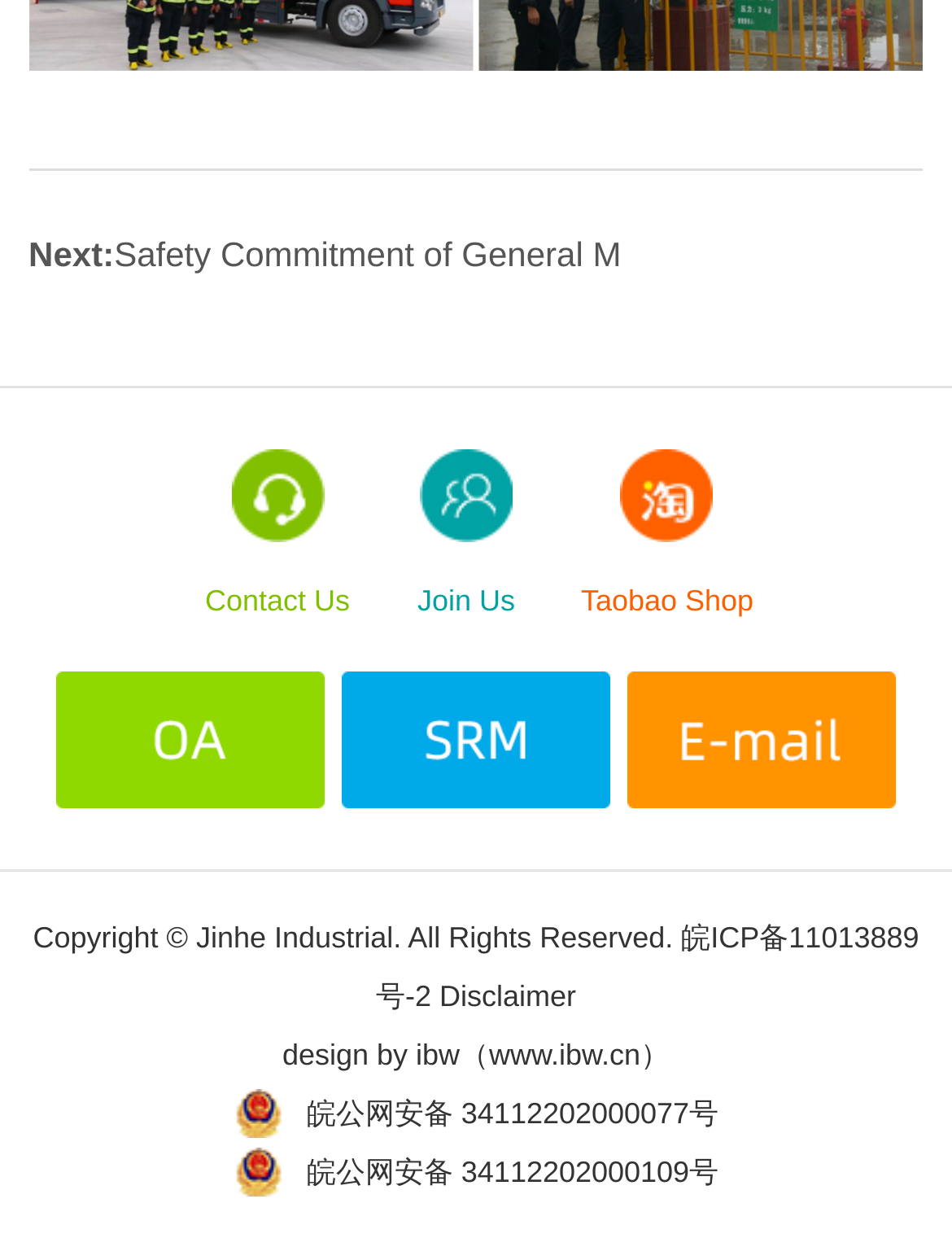How many images are there in the bottom section?
Respond with a short answer, either a single word or a phrase, based on the image.

3